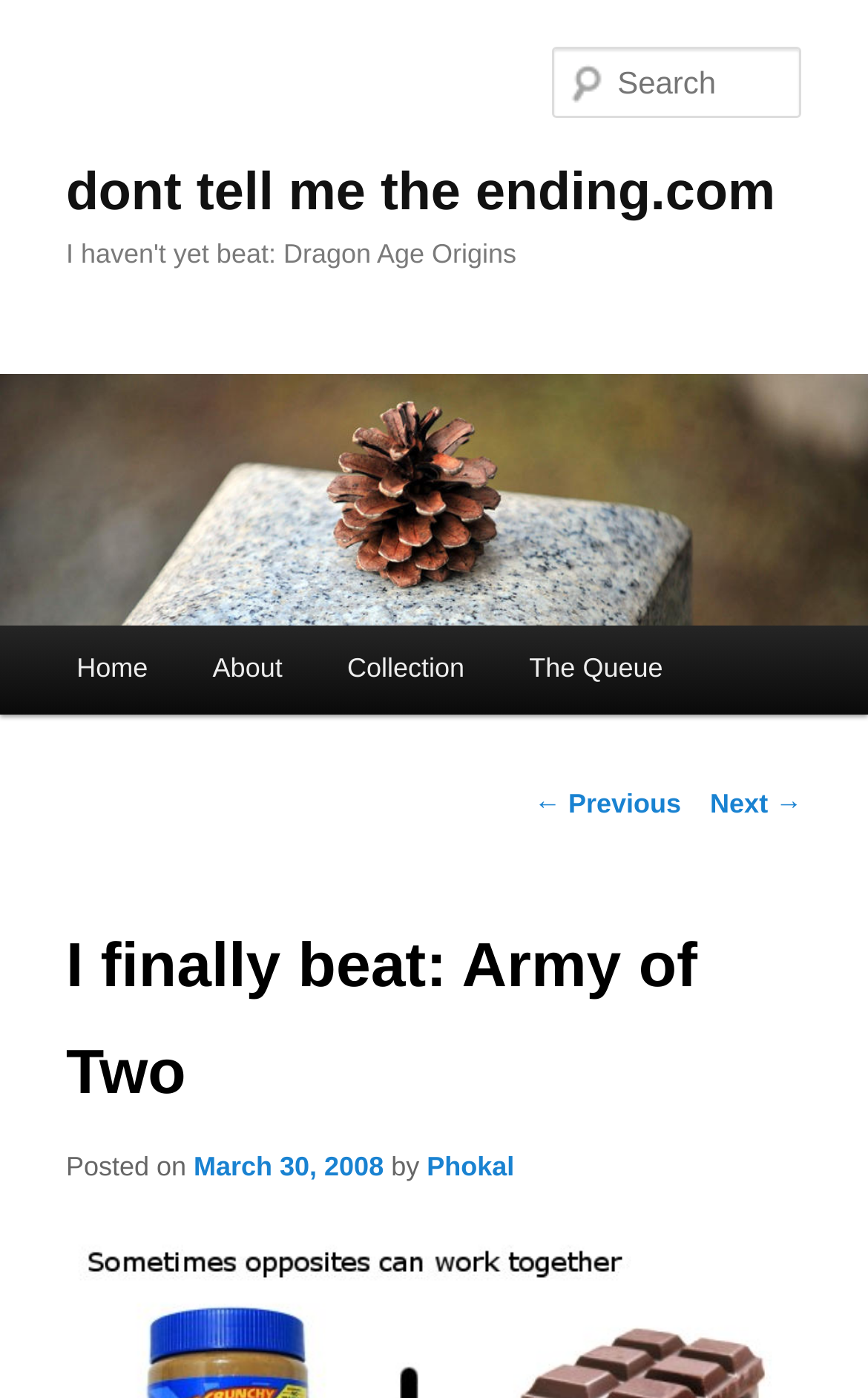Identify the bounding box coordinates of the element that should be clicked to fulfill this task: "Go to the home page". The coordinates should be provided as four float numbers between 0 and 1, i.e., [left, top, right, bottom].

[0.051, 0.447, 0.208, 0.511]